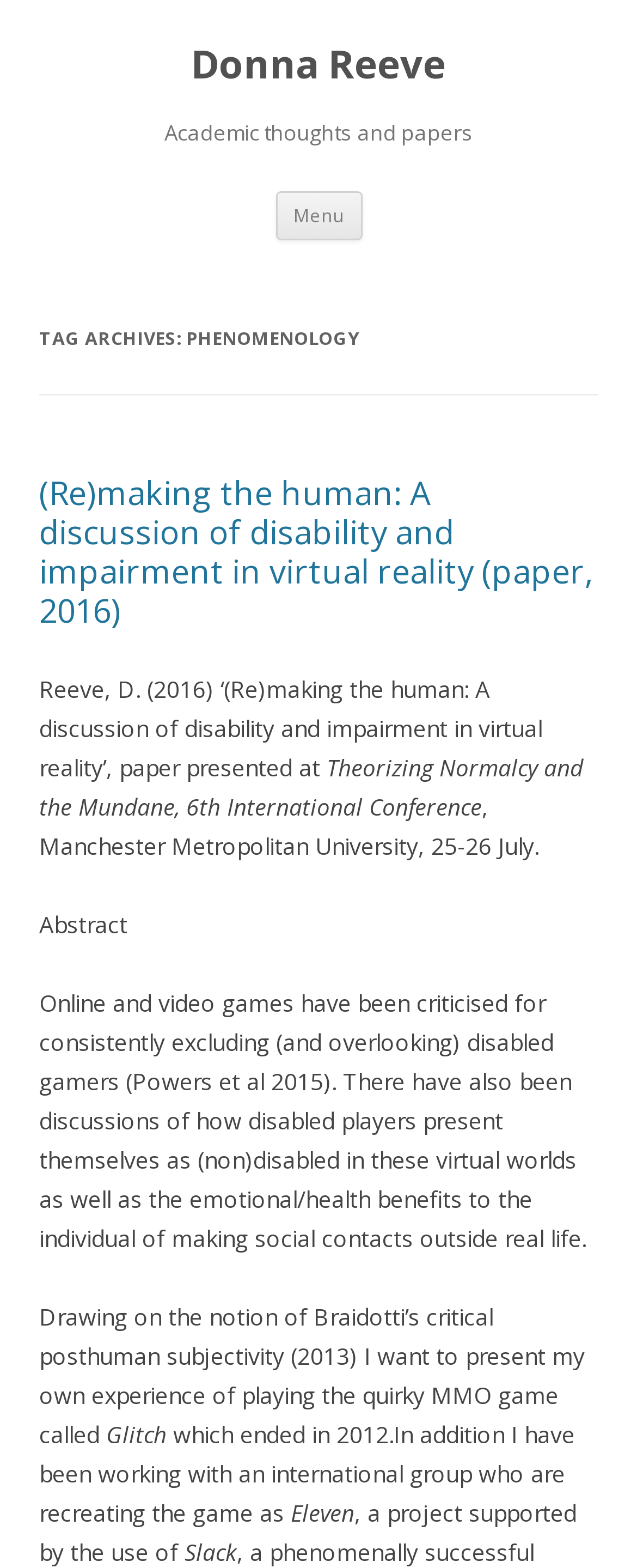Using the information from the screenshot, answer the following question thoroughly:
What is the date of the conference mentioned in the abstract?

The date of the conference is obtained from the StaticText element ', Manchester Metropolitan University, 25-26 July.' which is located in the abstract section of the webpage.